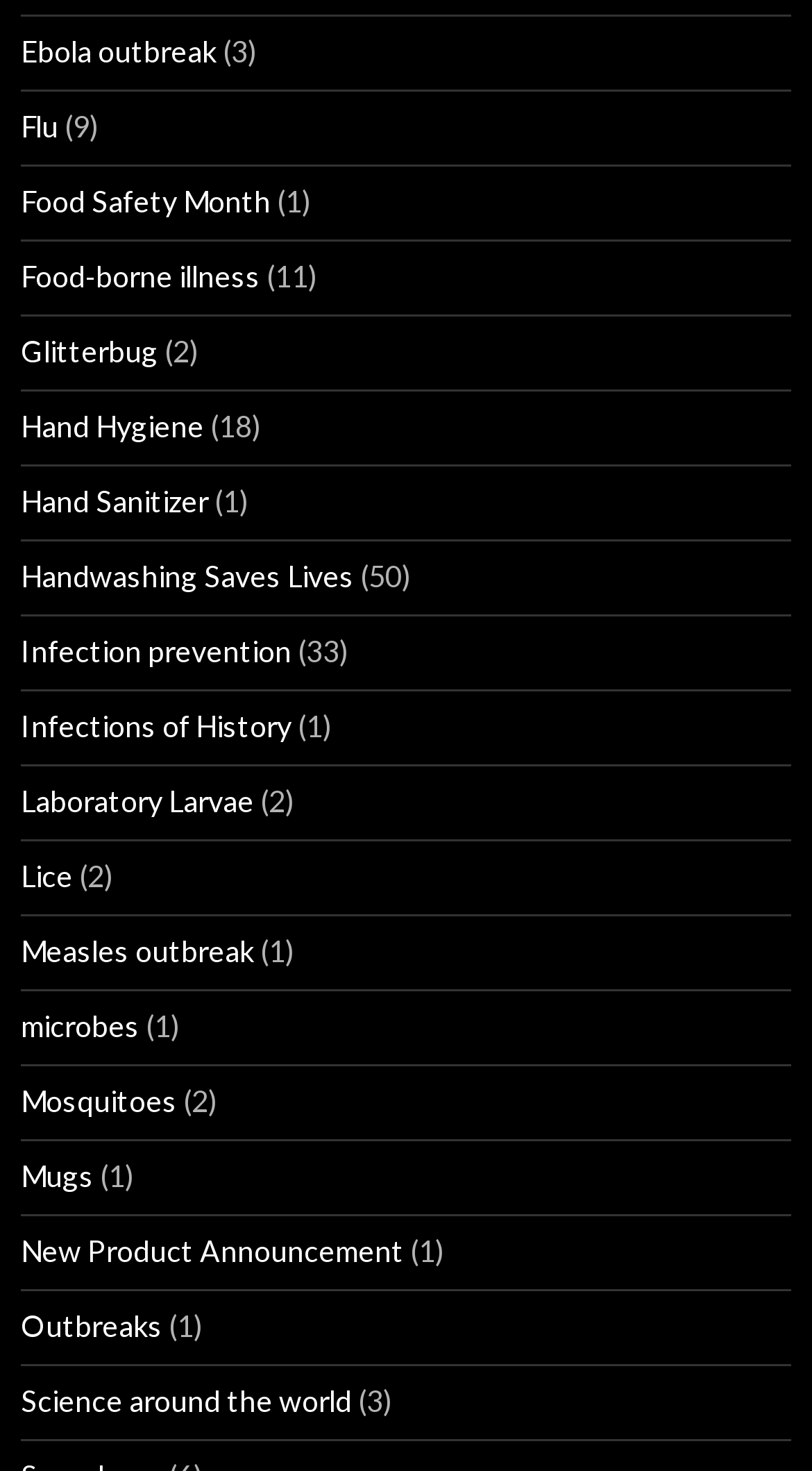What is the topic of the link at the top of the webpage?
Based on the screenshot, respond with a single word or phrase.

Ebola outbreak